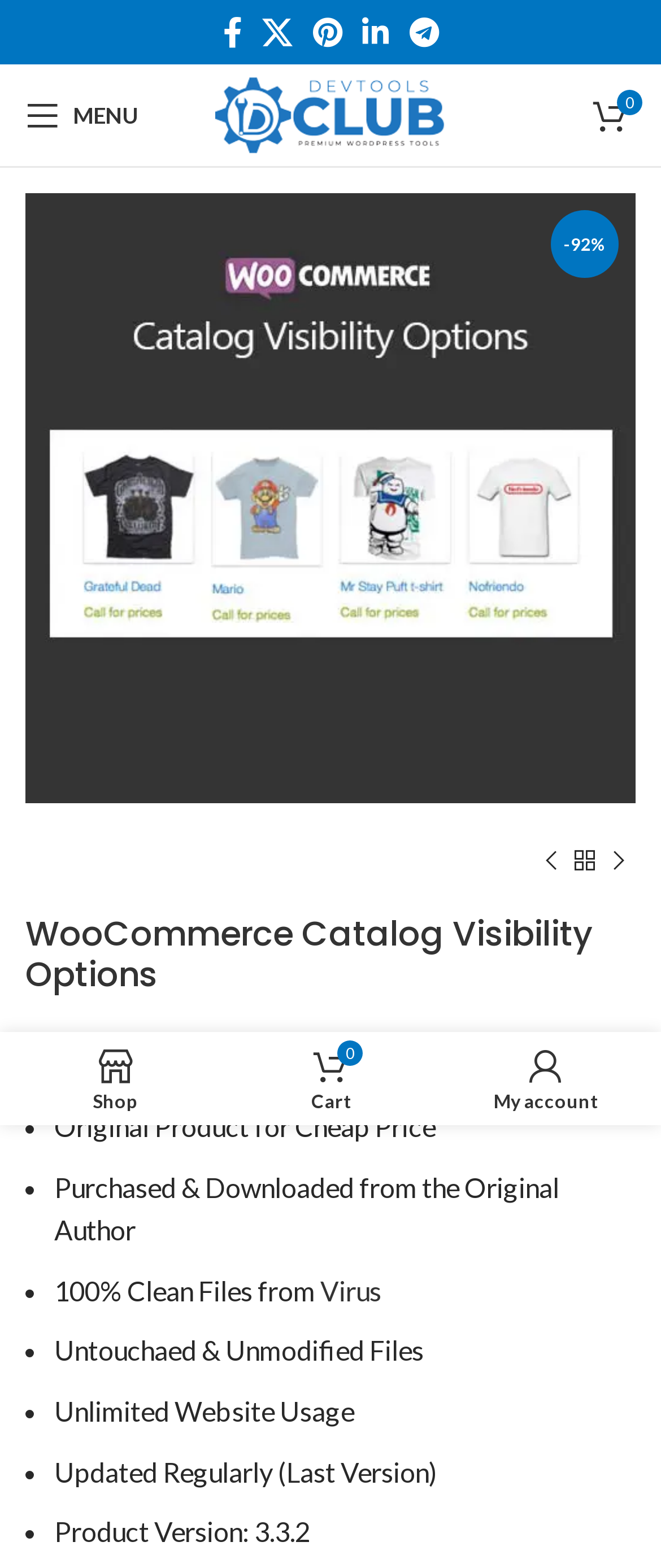Provide a comprehensive caption for the webpage.

The webpage is about the WooCommerce Catalog Visibility Options plugin, a product for WordPress developers. At the top, there are social media links to Facebook, X, Pinterest, Linkedin, and Telegram, aligned horizontally. Next to these links, there is a mobile menu button with the text "MENU". On the right side of the top section, there is a site logo with an image of "Logo devtools club".

Below the top section, there is a large image of the WooCommerce Catalog Visibility Options plugin, with a heading that matches the product name. To the right of the image, there are navigation links to previous and next products.

The main content section is divided into two parts. On the left, there is a section with original and current prices, "$49.00" and "$3.99", respectively. On the right, there is a list of features and benefits, marked with bullet points, including "Original Product for Cheap Price", "Purchased & Downloaded from the Original Author", "100% Clean Files from Virus", "Untouchaed & Unmodified Files", "Unlimited Website Usage", "Updated Regularly (Last Version)", and "Product Version: 3.3.2".

At the bottom of the page, there are three links: "Shop", "My cart" with a cart icon, and "My account" with a user icon.